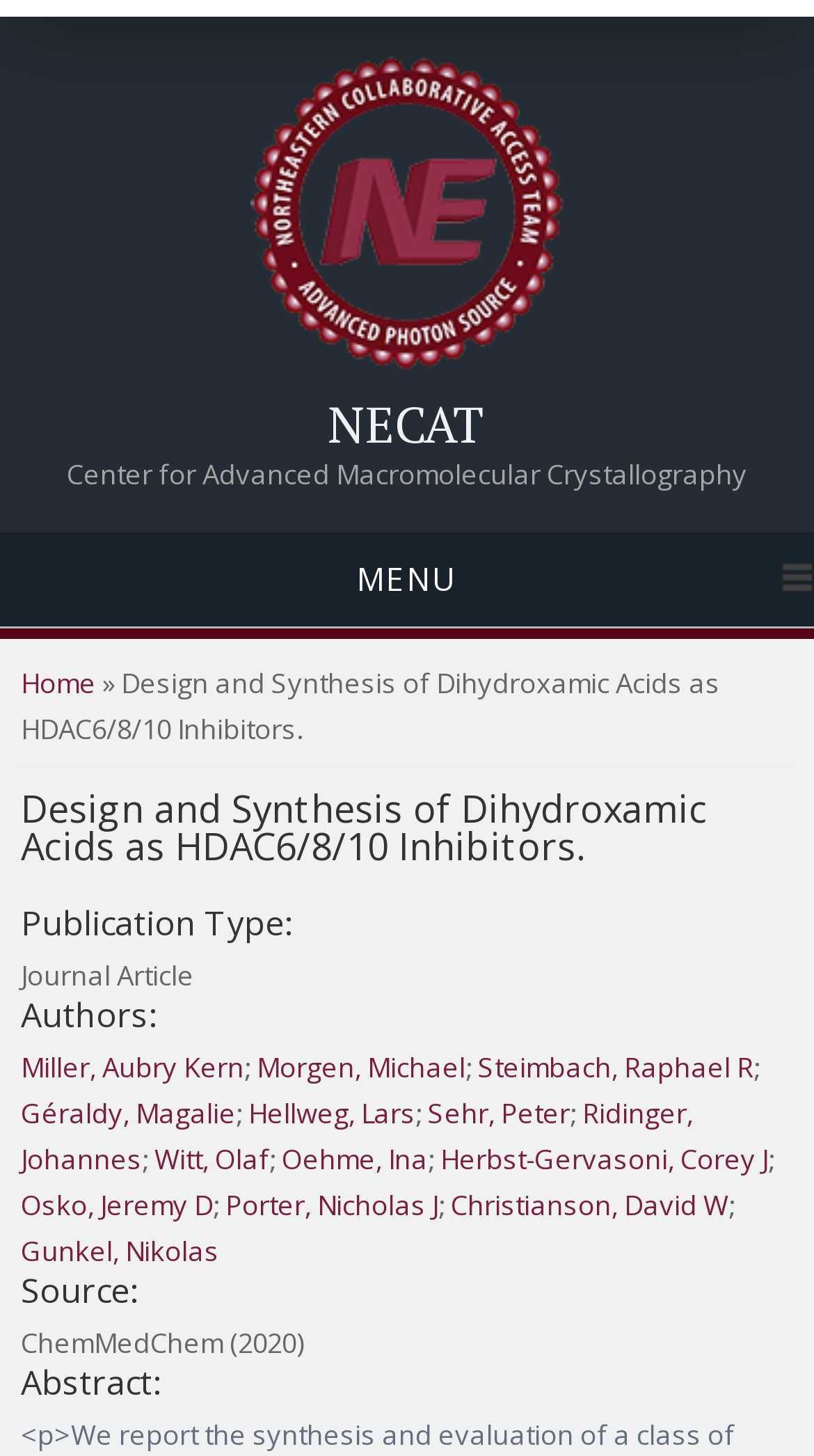Determine the bounding box coordinates of the region I should click to achieve the following instruction: "Comment on the article". Ensure the bounding box coordinates are four float numbers between 0 and 1, i.e., [left, top, right, bottom].

None